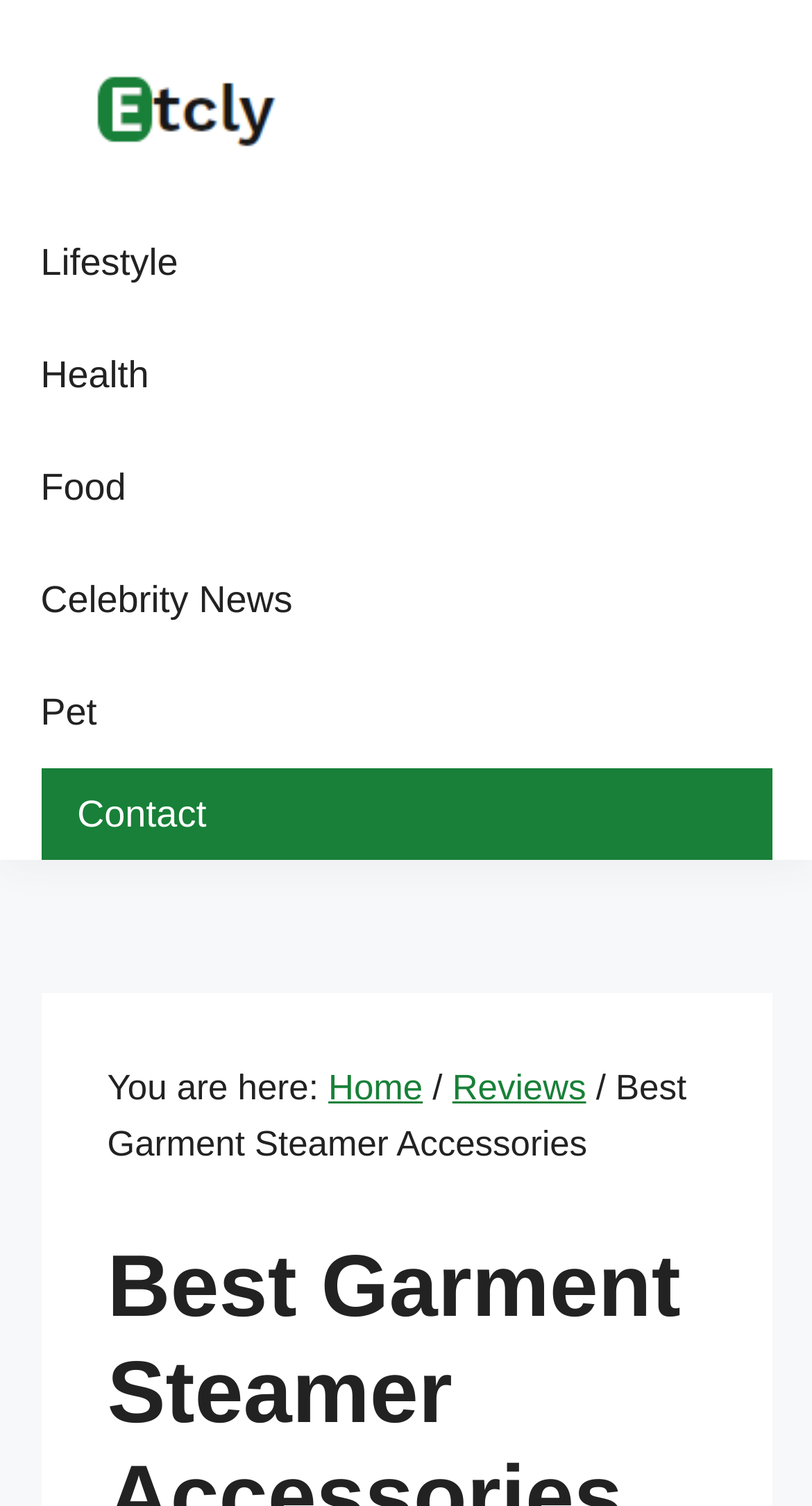Identify the main title of the webpage and generate its text content.

Best Garment Steamer Accessories